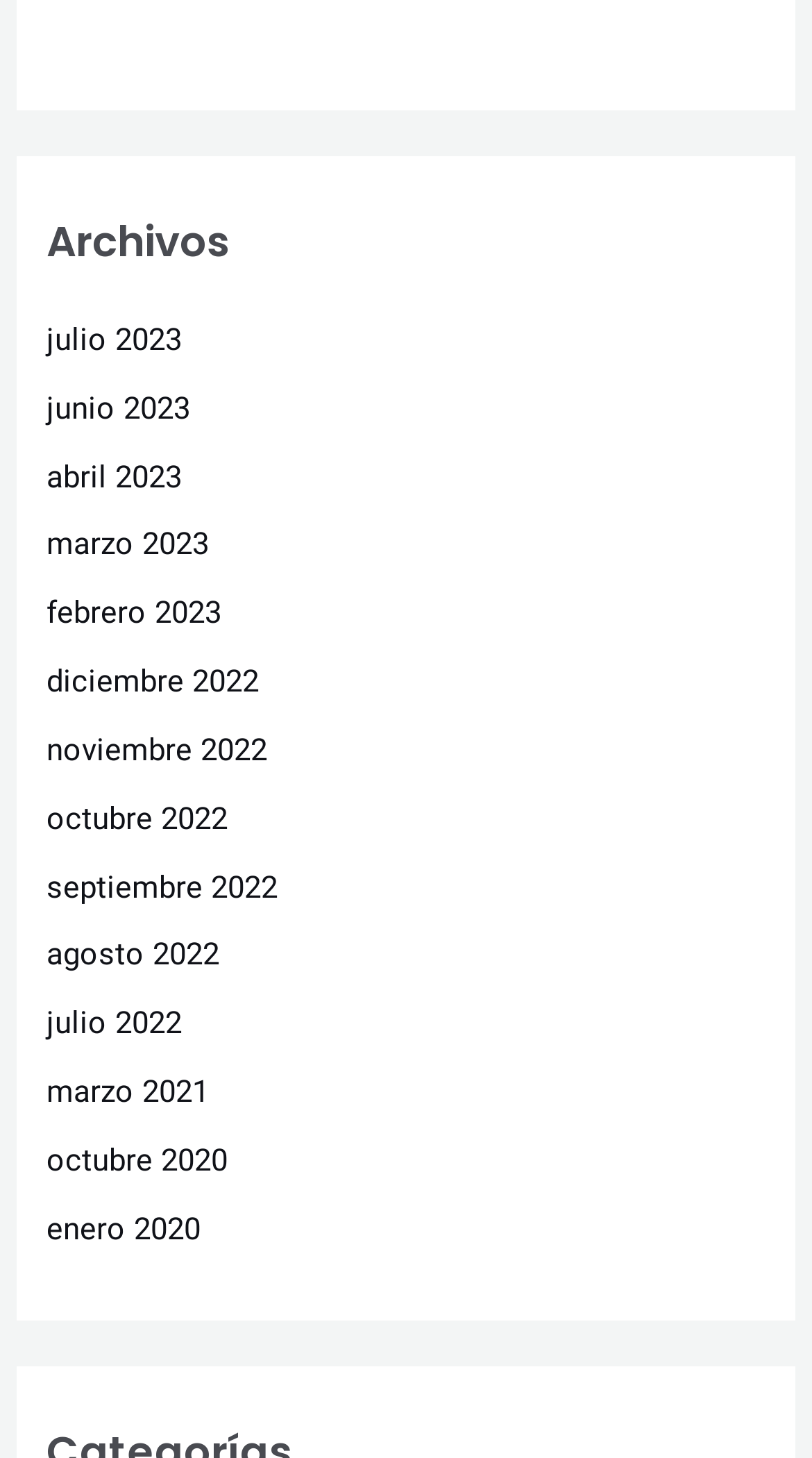Respond concisely with one word or phrase to the following query:
What is the main category of the webpage?

Archivos